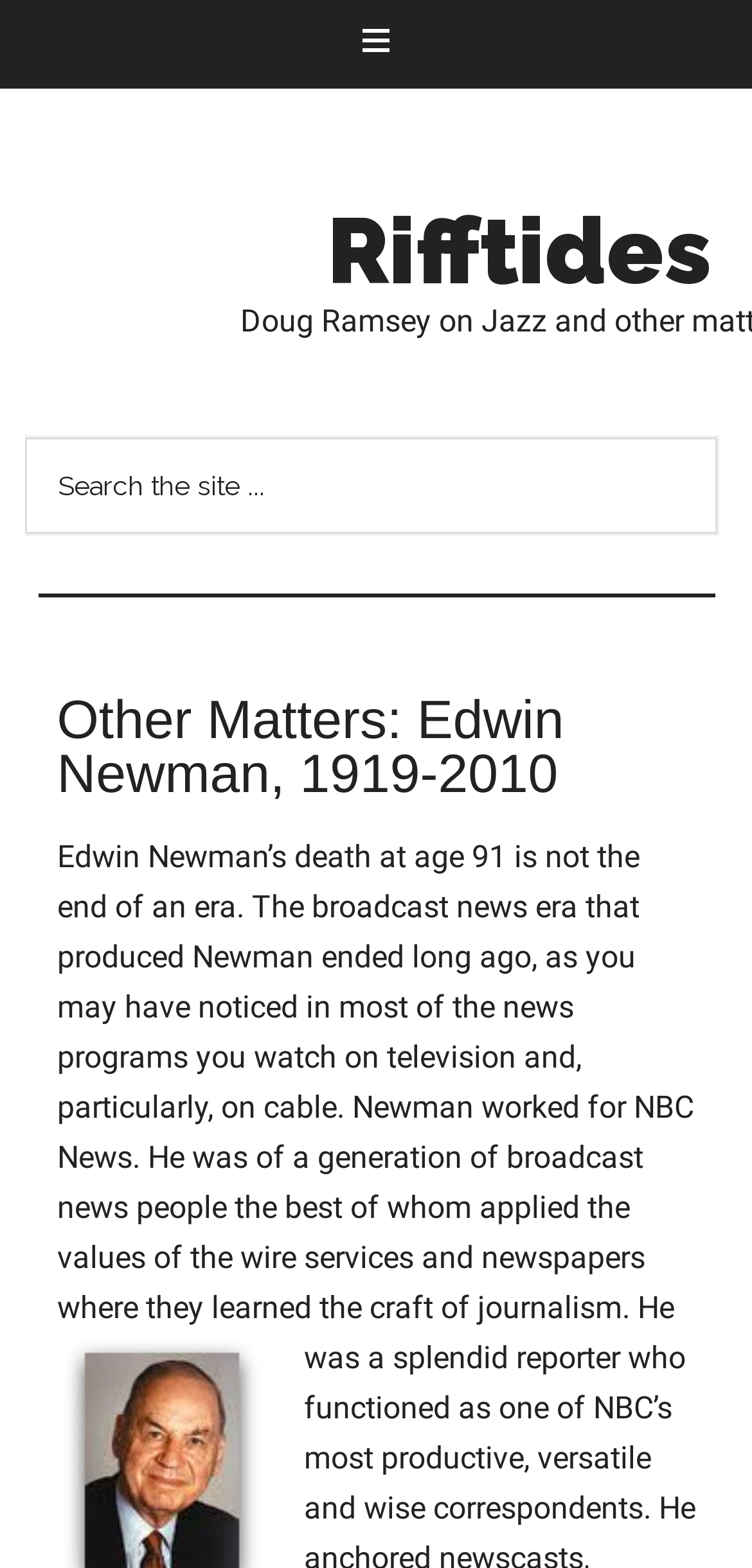Answer the question below in one word or phrase:
How many values of the wire services and newspapers are mentioned?

two